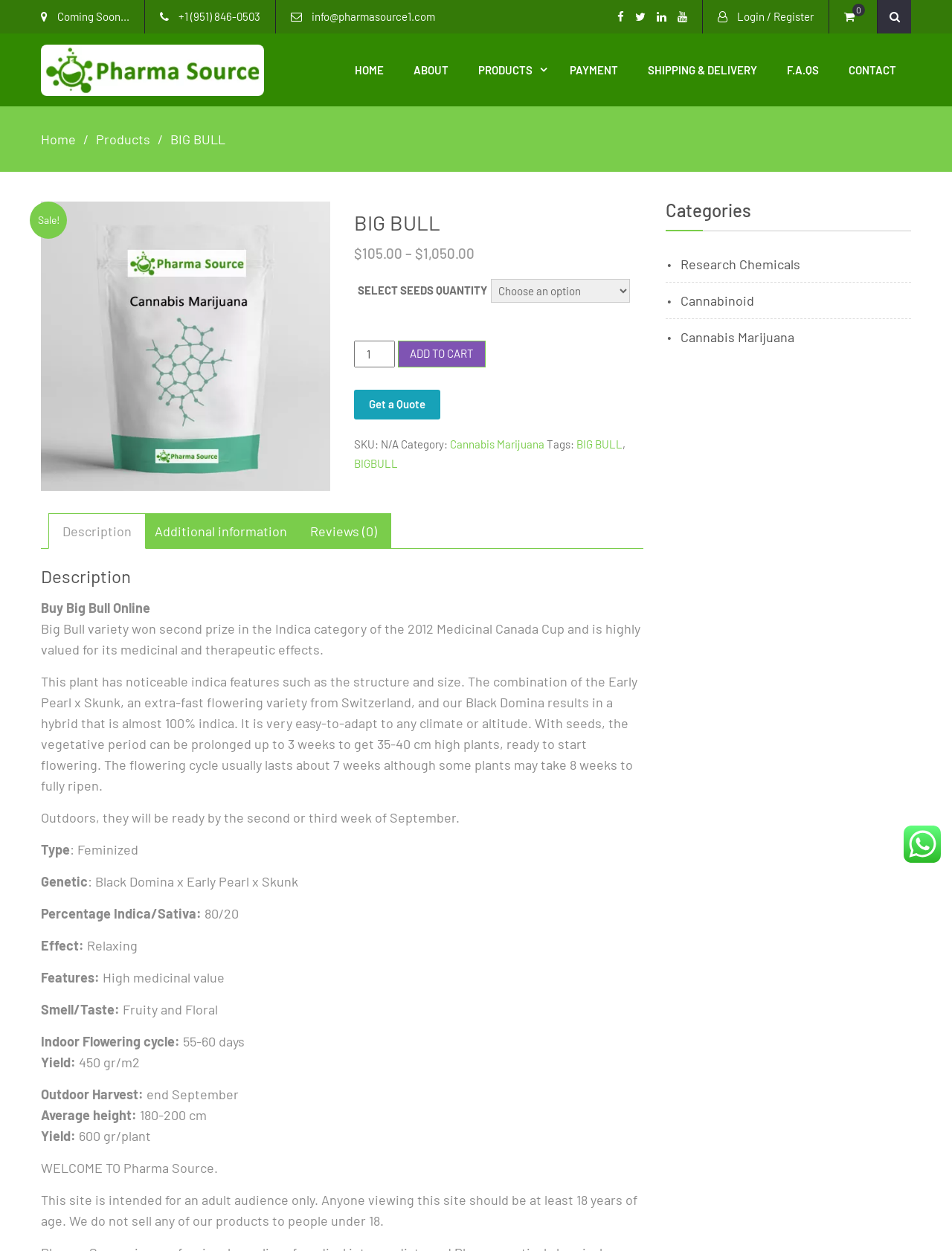Using details from the image, please answer the following question comprehensively:
What is the yield of BIG BULL outdoors?

The yield of BIG BULL outdoors can be found on the webpage by looking at the product description section, where it is listed as 'Yield: 600 gr/plant'.